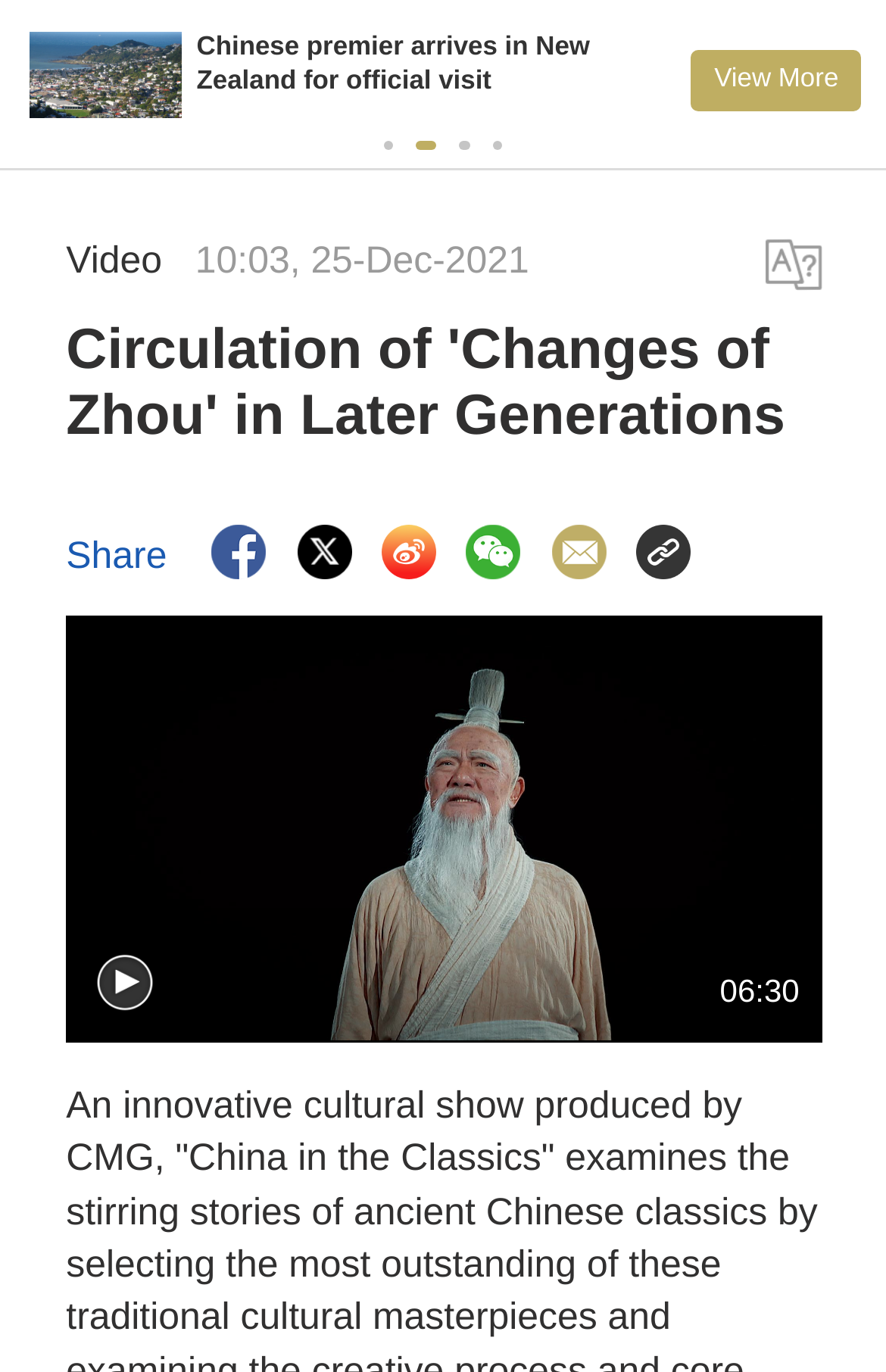Can you specify the bounding box coordinates of the area that needs to be clicked to fulfill the following instruction: "Click the 'Share' button"?

[0.075, 0.389, 0.188, 0.42]